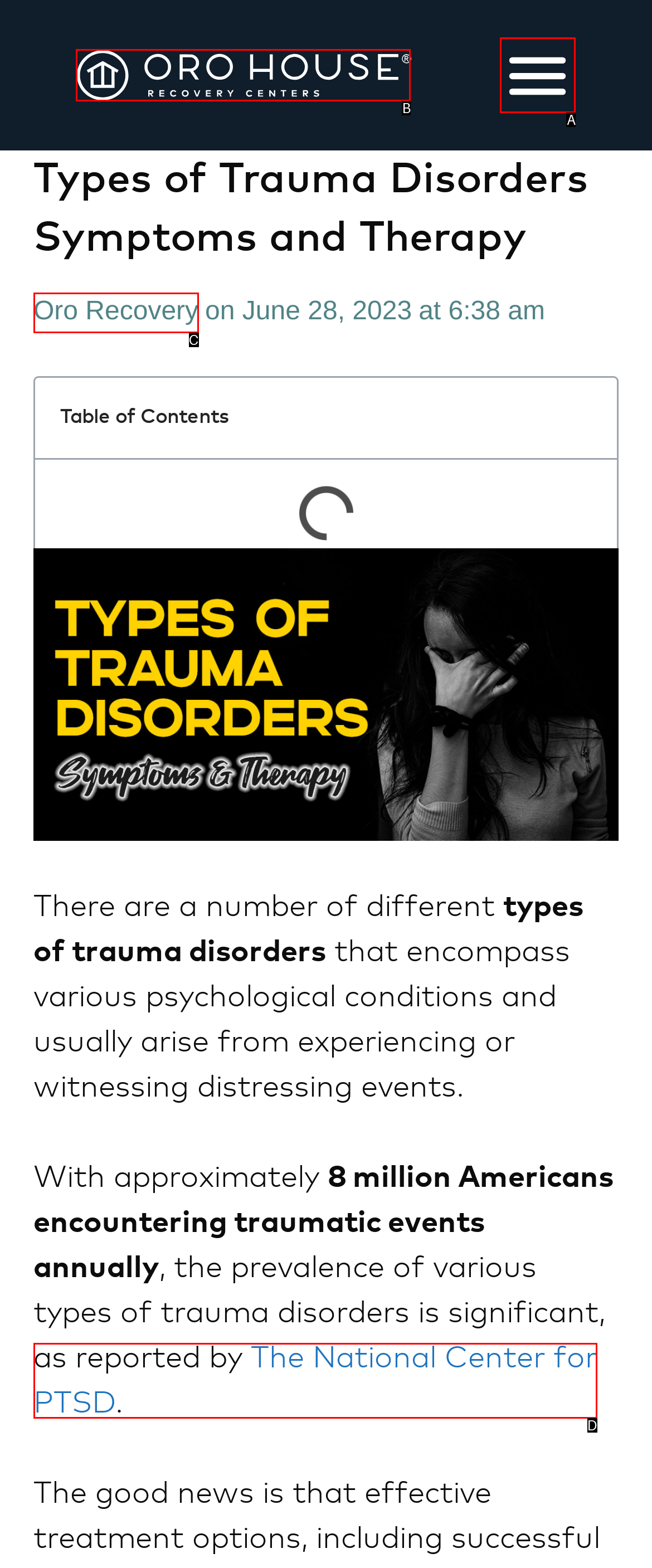Pinpoint the HTML element that fits the description: alt="oro house recovery"
Answer by providing the letter of the correct option.

B